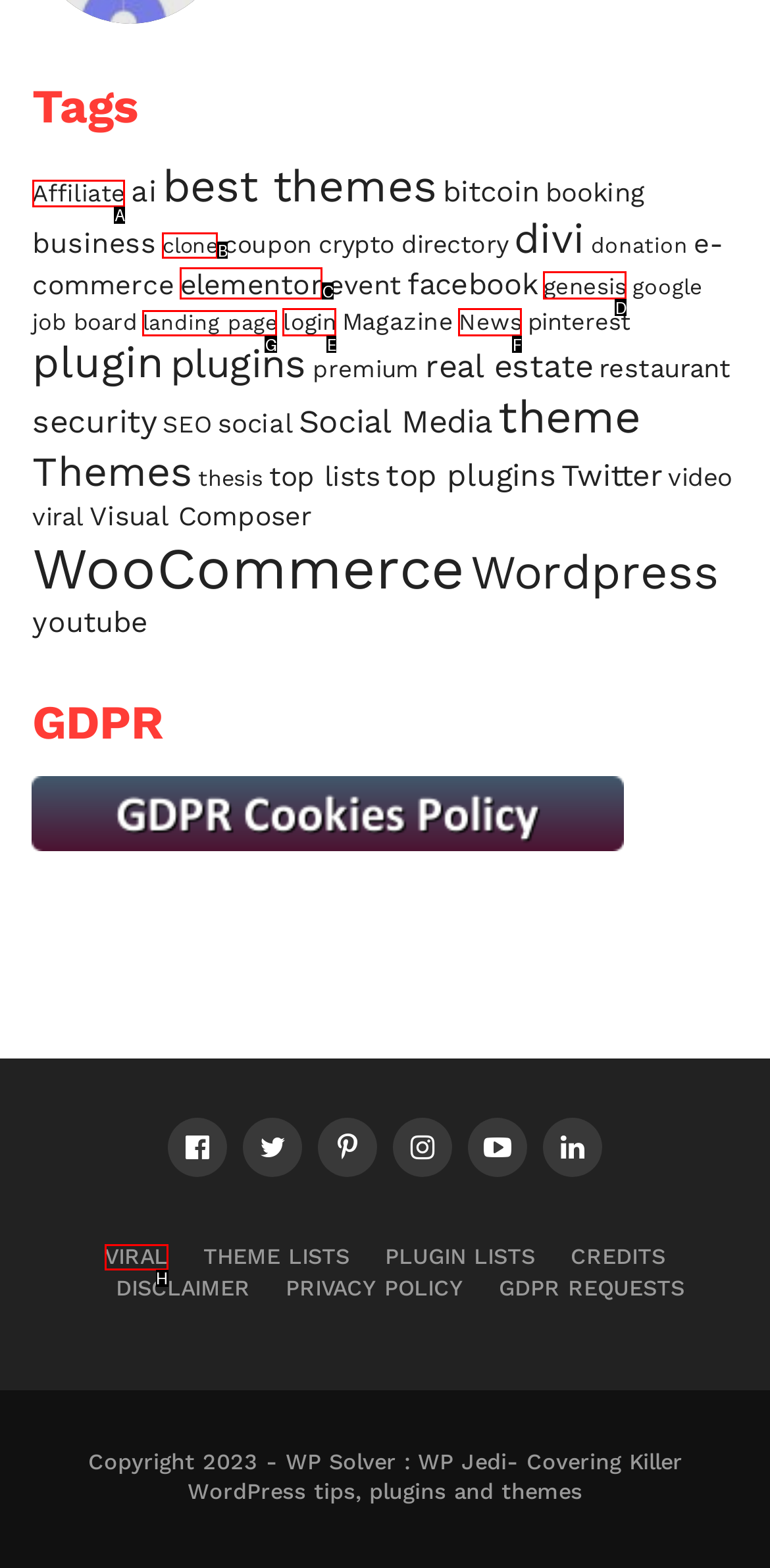Tell me which one HTML element I should click to complete the following task: Click on Affiliate
Answer with the option's letter from the given choices directly.

A